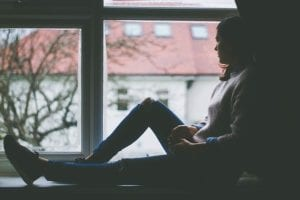Elaborate on all the key elements and details present in the image.

The image captures a contemplative moment featuring a person sitting by a window, framed against a soft, natural light. The silhouette of the individual reveals them lost in thought, their body relaxed with legs drawn close and a gentle posture suggesting introspection or contemplation. Outside the window, the blurred outlines of trees and rooftops create a serene backdrop, enhancing the atmosphere of reflection. The cozy setting implies a safe space for pondering life’s complexities, resonating with themes of emotions and personal experience, which is mirrored in the text discussing the importance of Uninsured Motorist coverage and its implications for individuals facing challenging circumstances on the road.